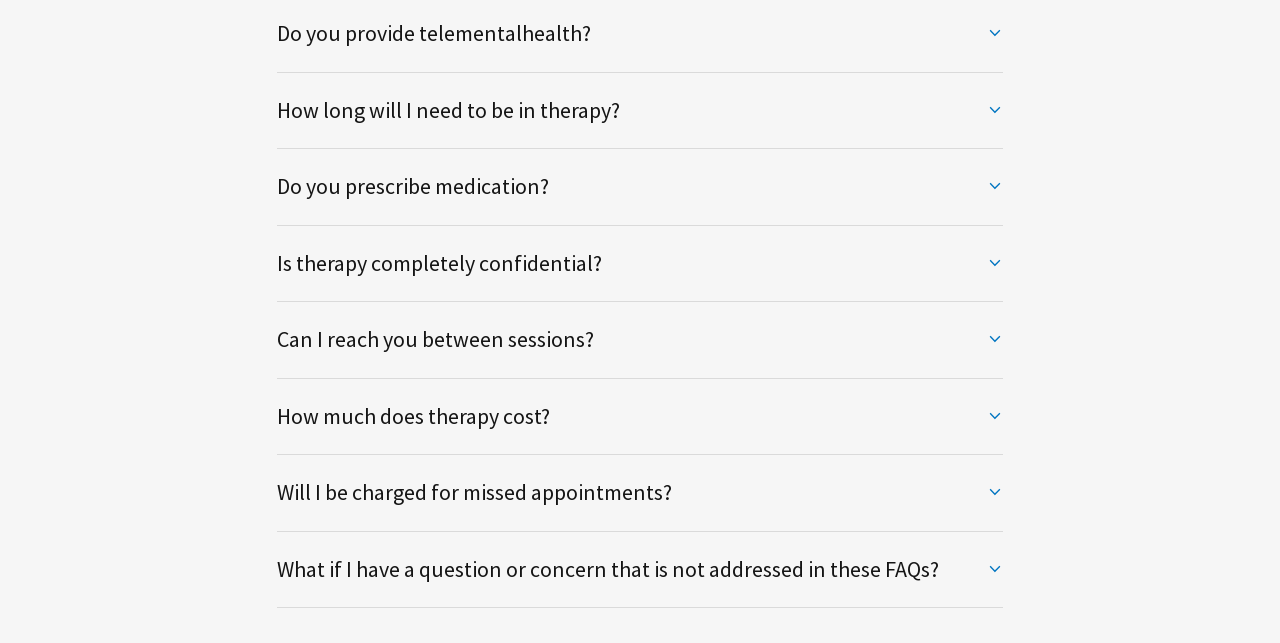Are there any images in the FAQ section?
Using the image as a reference, give a one-word or short phrase answer.

Yes